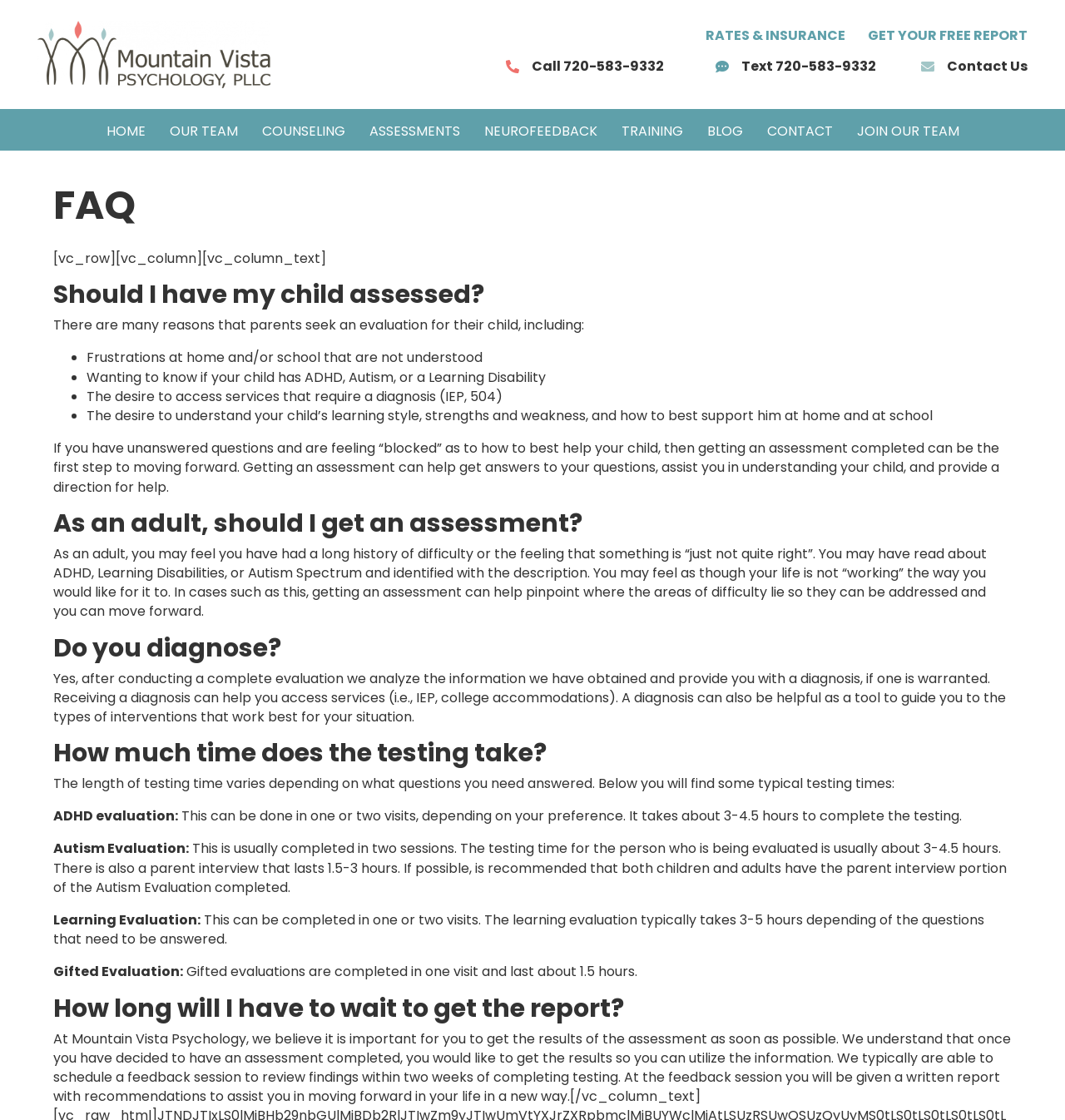Can you look at the image and give a comprehensive answer to the question:
What is the benefit of receiving a diagnosis?

Receiving a diagnosis can help individuals access services, such as IEP or college accommodations, and provide a tool to guide them to the types of interventions that work best for their situation.